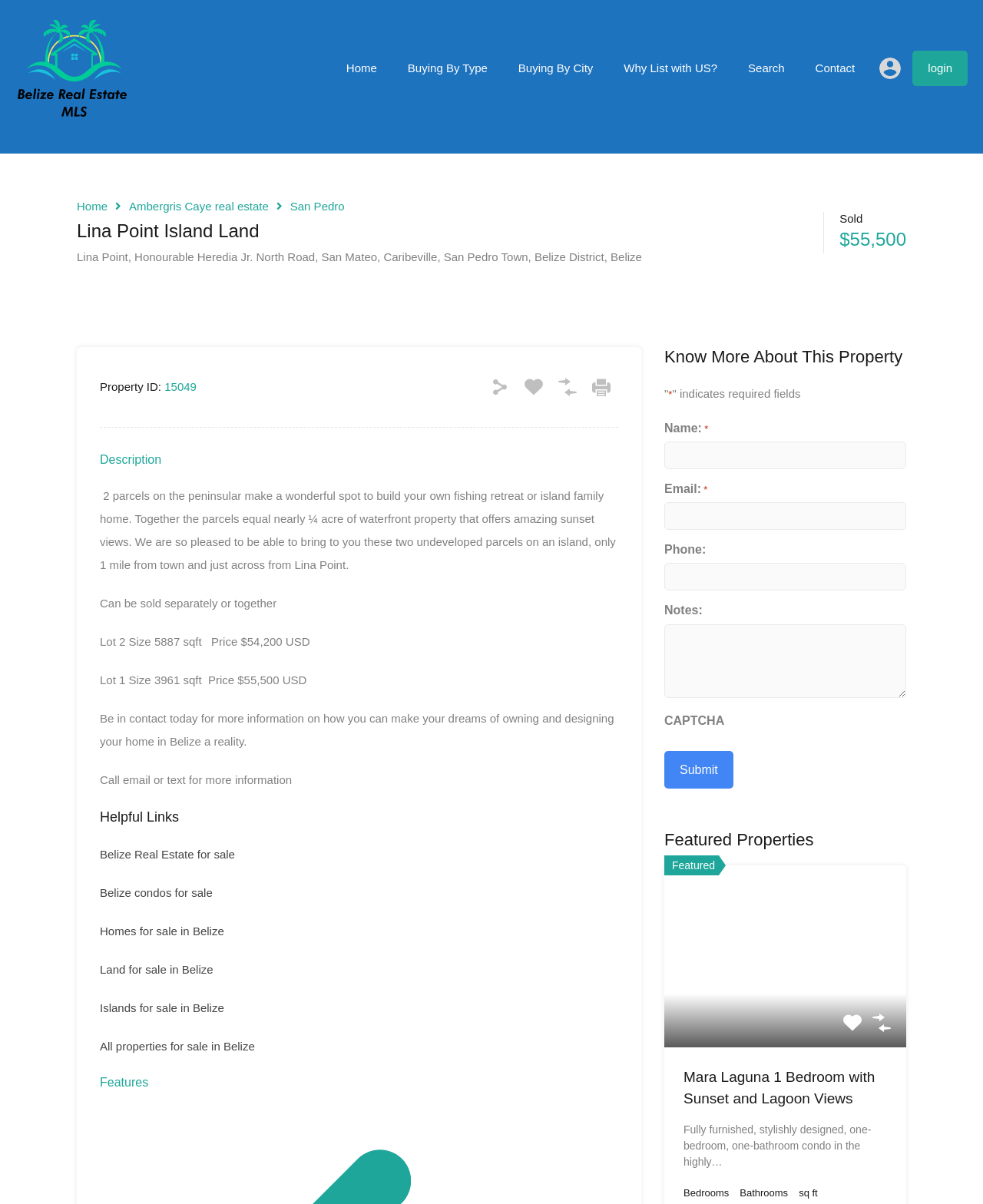Could you find the bounding box coordinates of the clickable area to complete this instruction: "View the 'Mara Laguna 1 Bedroom with Sunset and Lagoon Views' property"?

[0.695, 0.888, 0.89, 0.919]